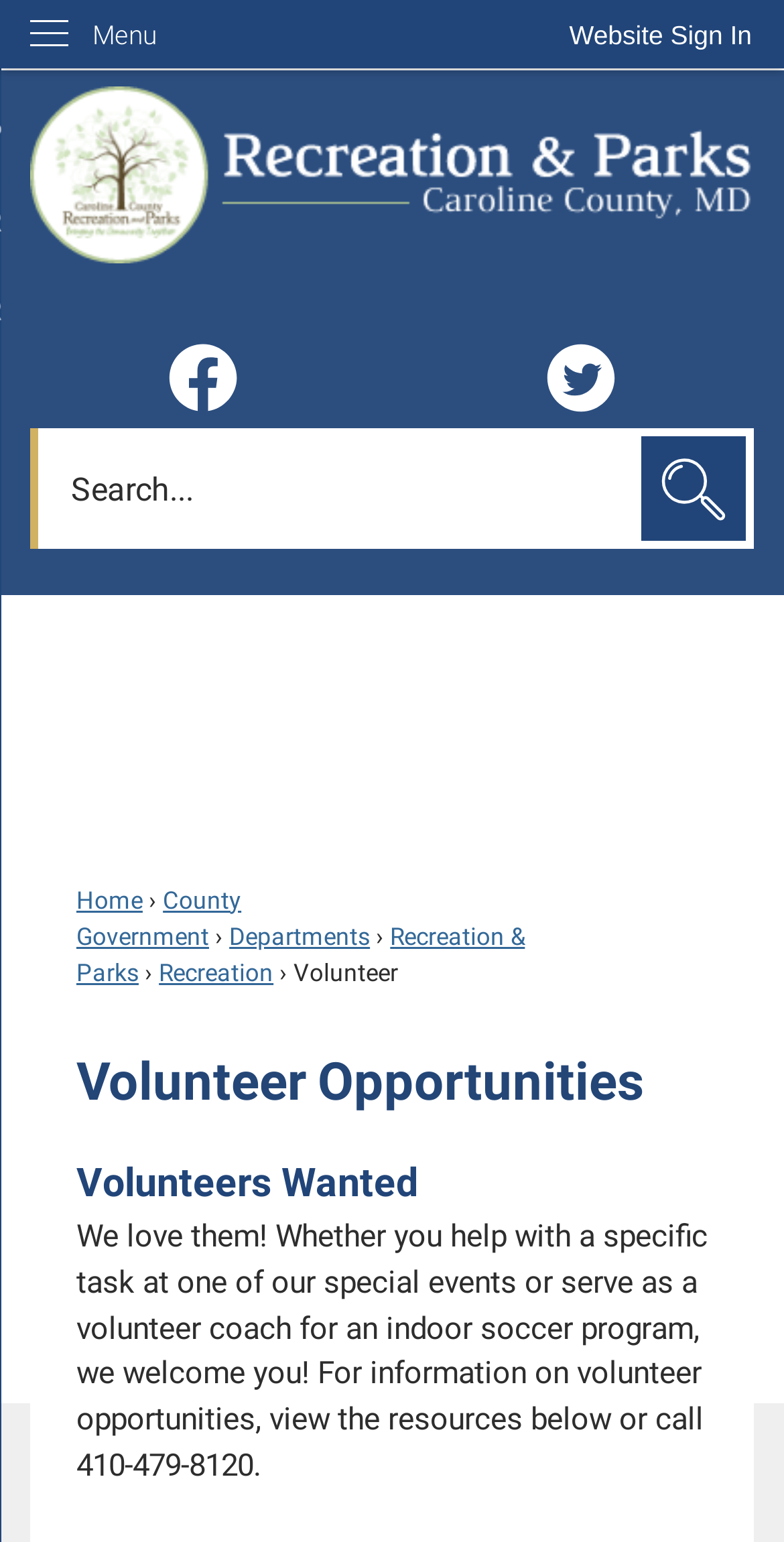Can you find the bounding box coordinates for the element that needs to be clicked to execute this instruction: "Sign in to the website"? The coordinates should be given as four float numbers between 0 and 1, i.e., [left, top, right, bottom].

[0.685, 0.0, 1.0, 0.046]